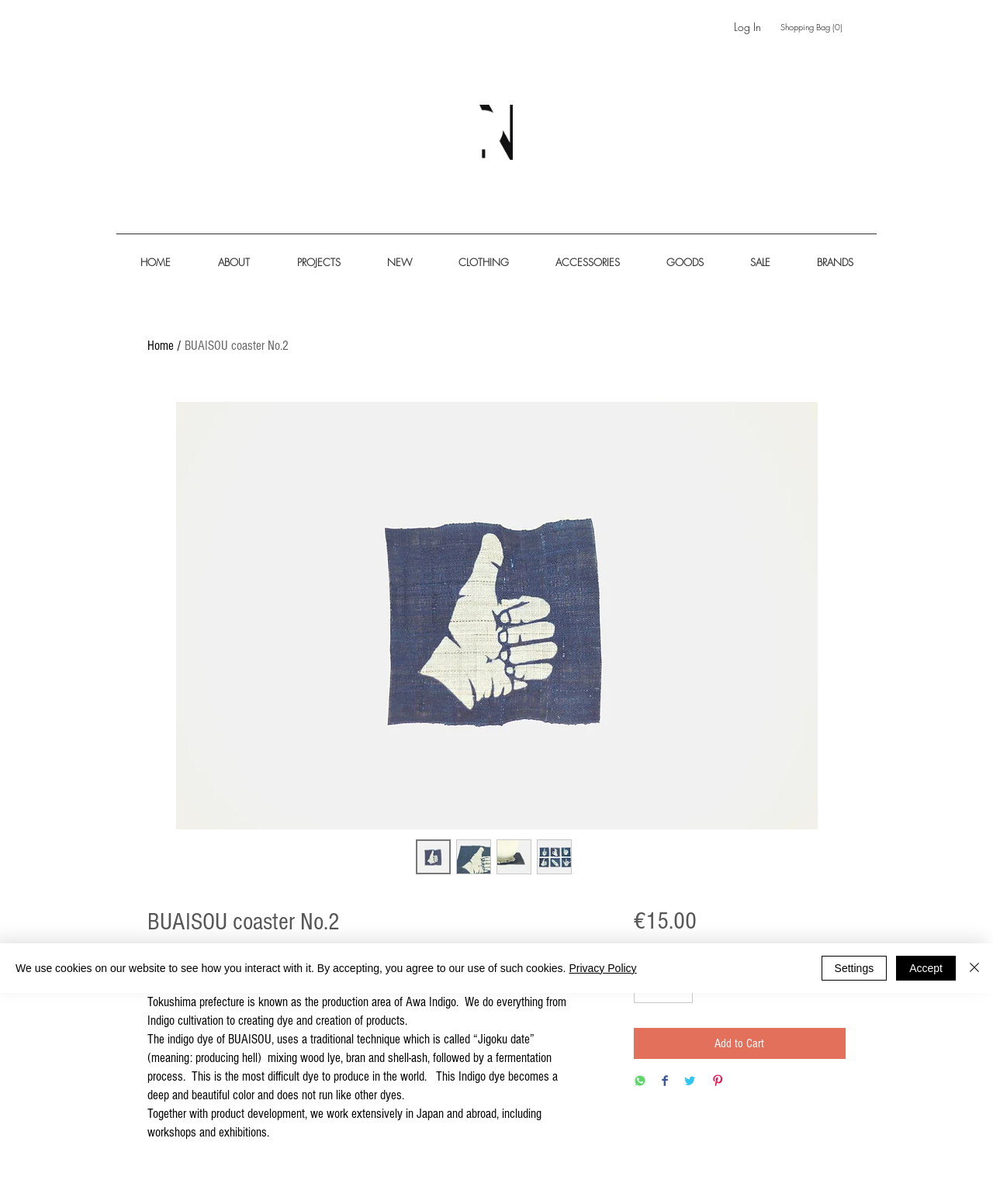What is the purpose of the fermentation process in indigo dye production?
Kindly offer a detailed explanation using the data available in the image.

According to the product description, the fermentation process is used to produce a deep and beautiful color of indigo dye, which does not run like other dyes.